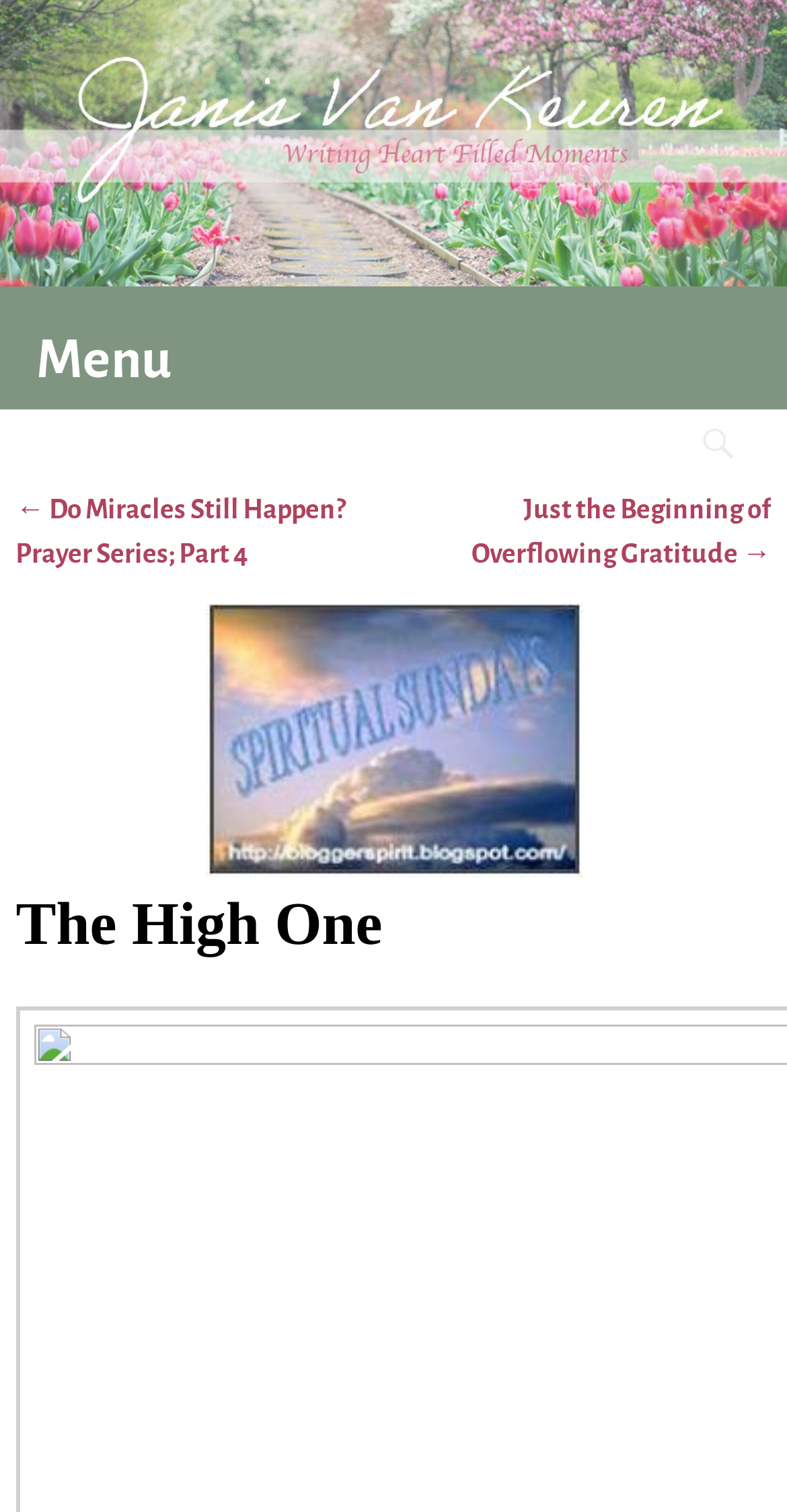Find the bounding box coordinates for the HTML element described in this sentence: "my tags". Provide the coordinates as four float numbers between 0 and 1, in the format [left, top, right, bottom].

None